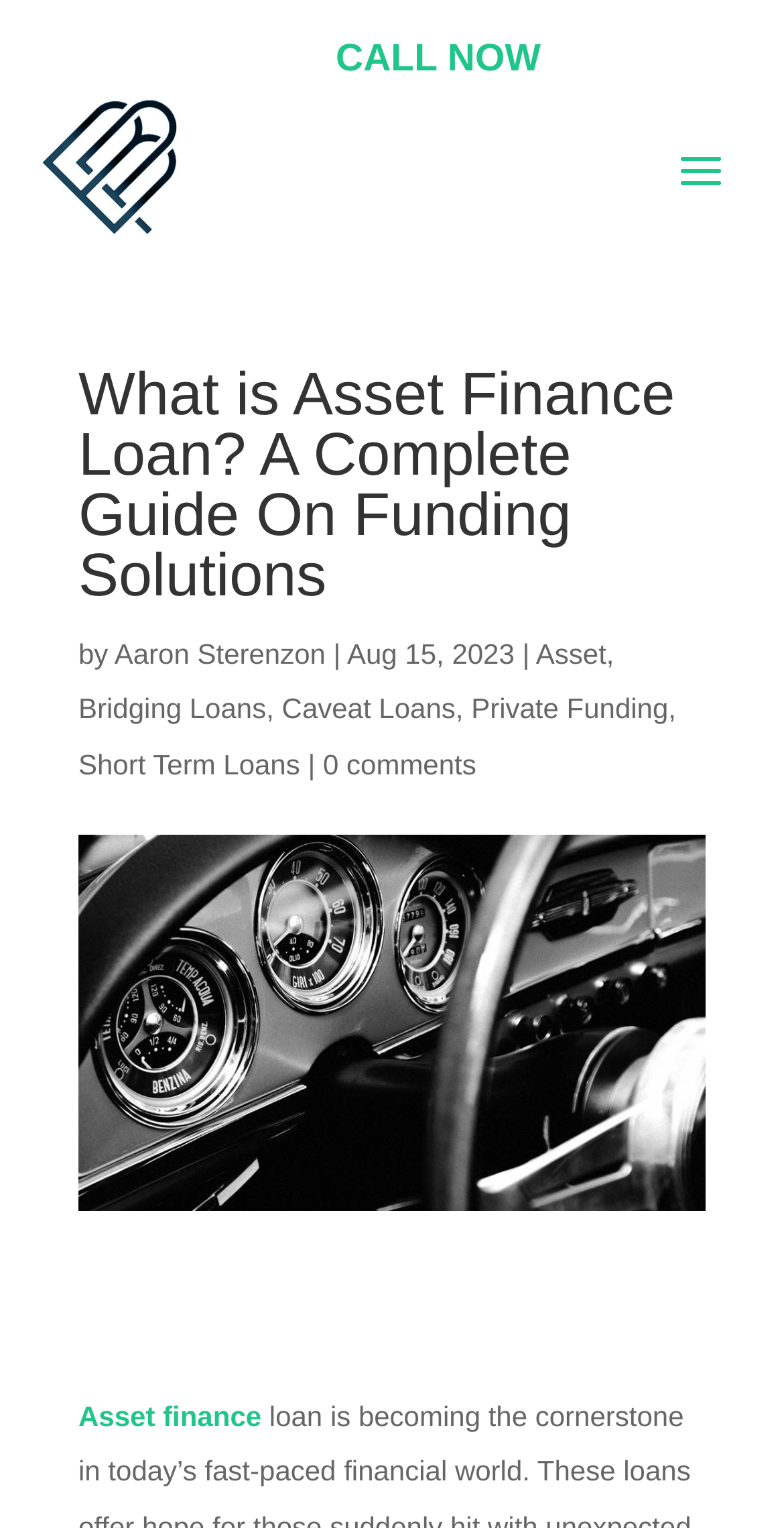What is the topic of the image? From the image, respond with a single word or brief phrase.

Asset Finance Loan